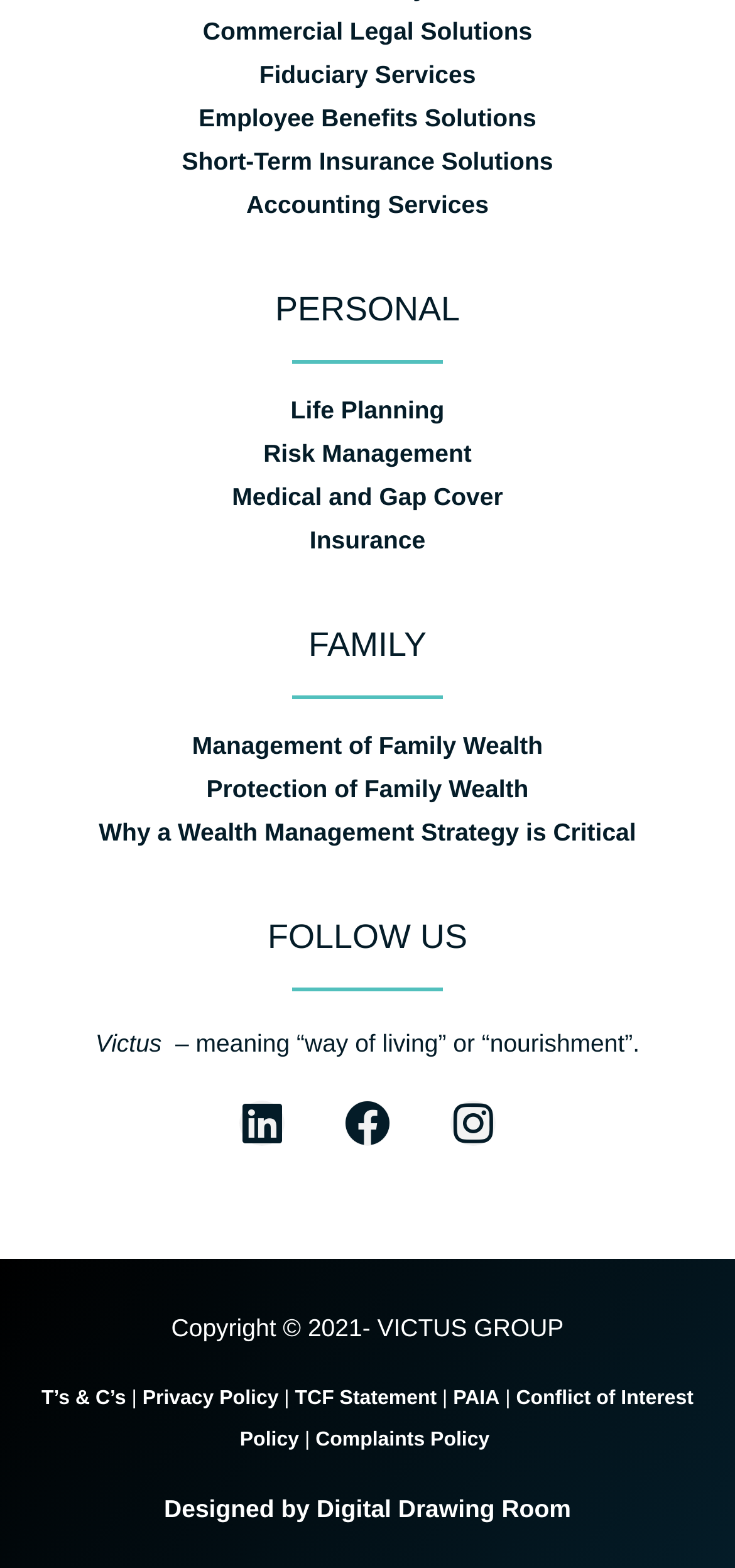Consider the image and give a detailed and elaborate answer to the question: 
How many social media platforms are linked?

I counted the number of social media links at the bottom of the page, which are Linkedin, Facebook, and Instagram. Therefore, there are 3 social media platforms linked.